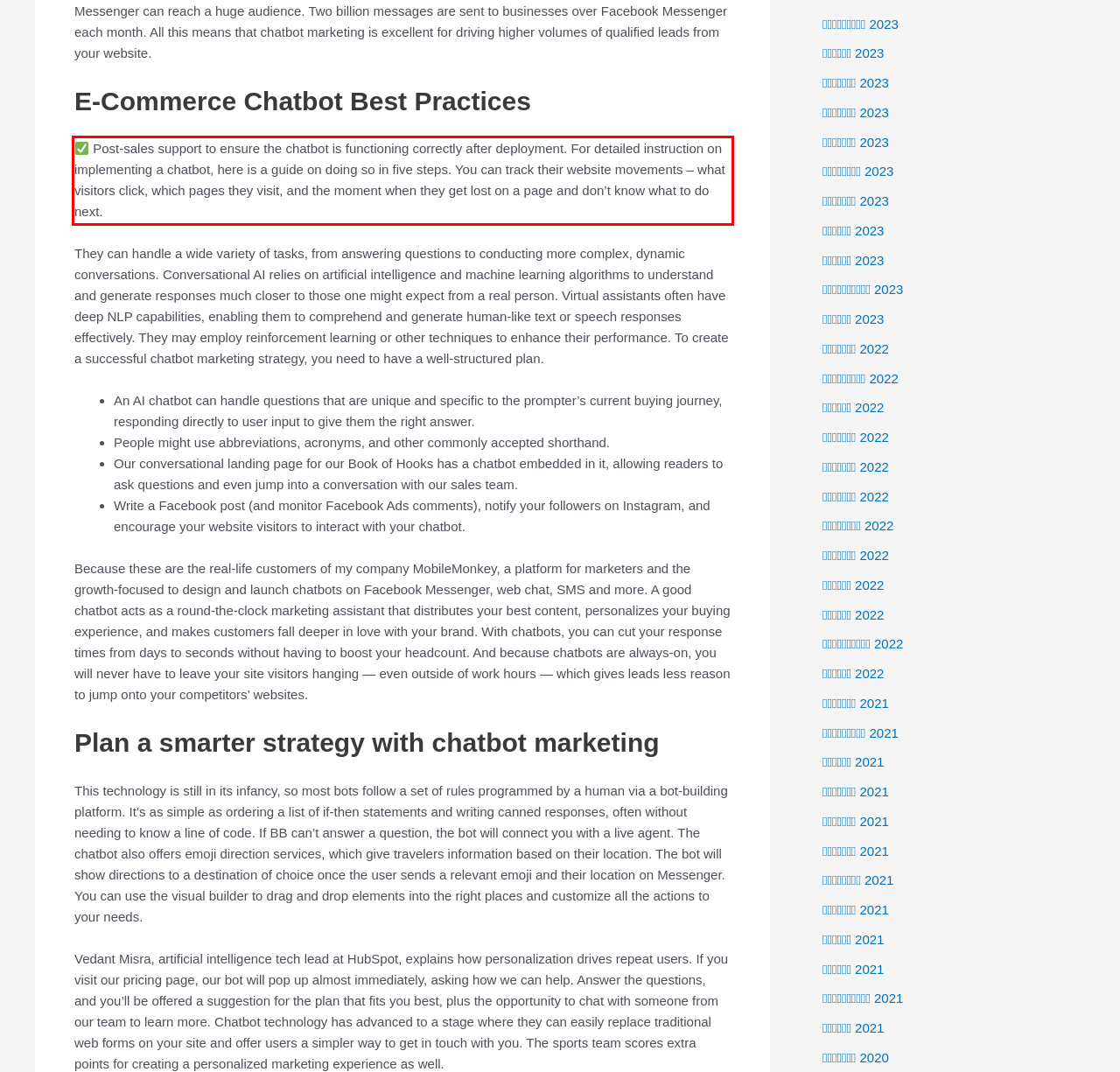With the given screenshot of a webpage, locate the red rectangle bounding box and extract the text content using OCR.

Post-sales support to ensure the chatbot is functioning correctly after deployment. For detailed instruction on implementing a chatbot, here is a guide on doing so in five steps. You can track their website movements – what visitors click, which pages they visit, and the moment when they get lost on a page and don’t know what to do next.